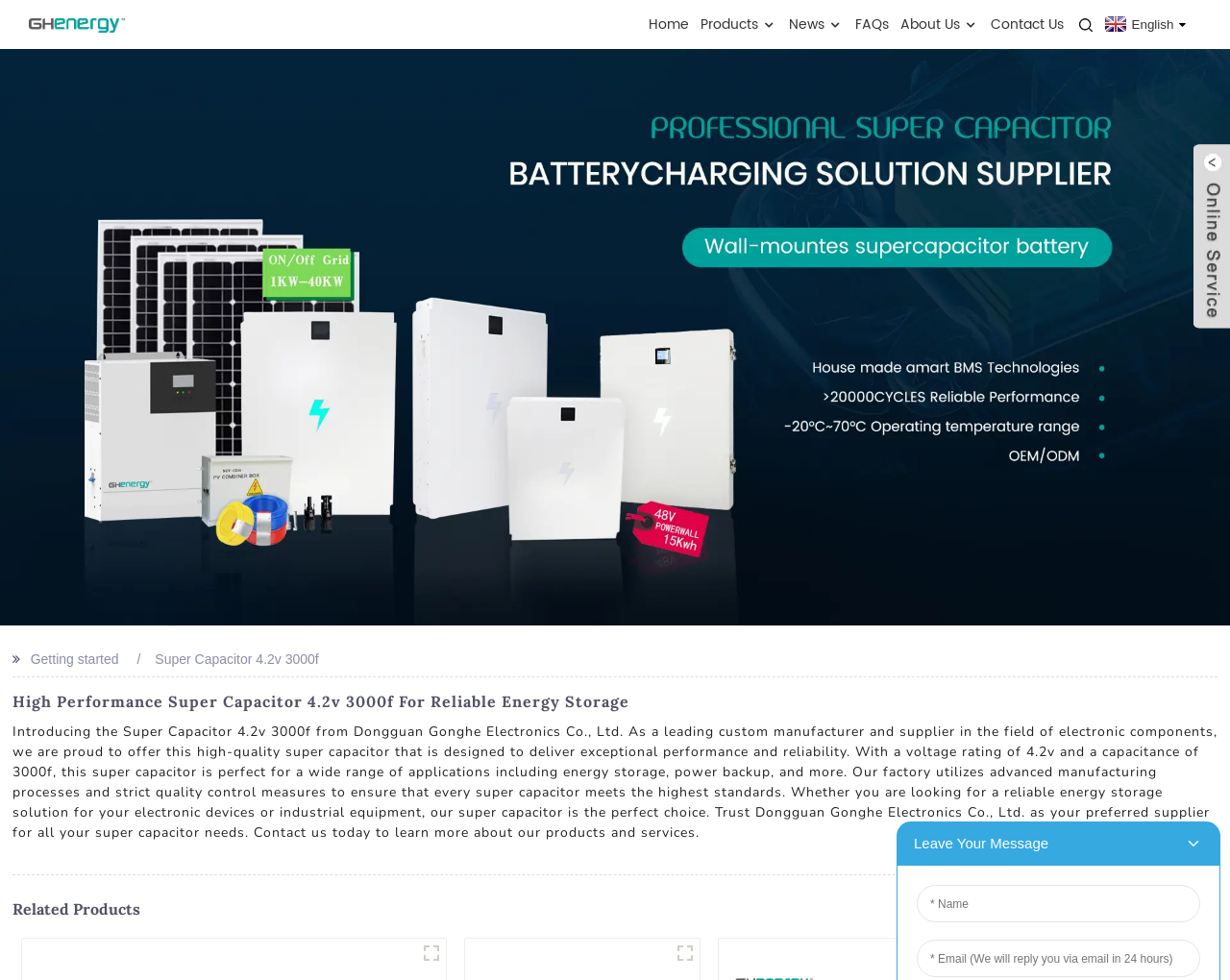Extract the bounding box of the UI element described as: "Super Capacitor 4.2v 3000f".

[0.126, 0.665, 0.259, 0.68]